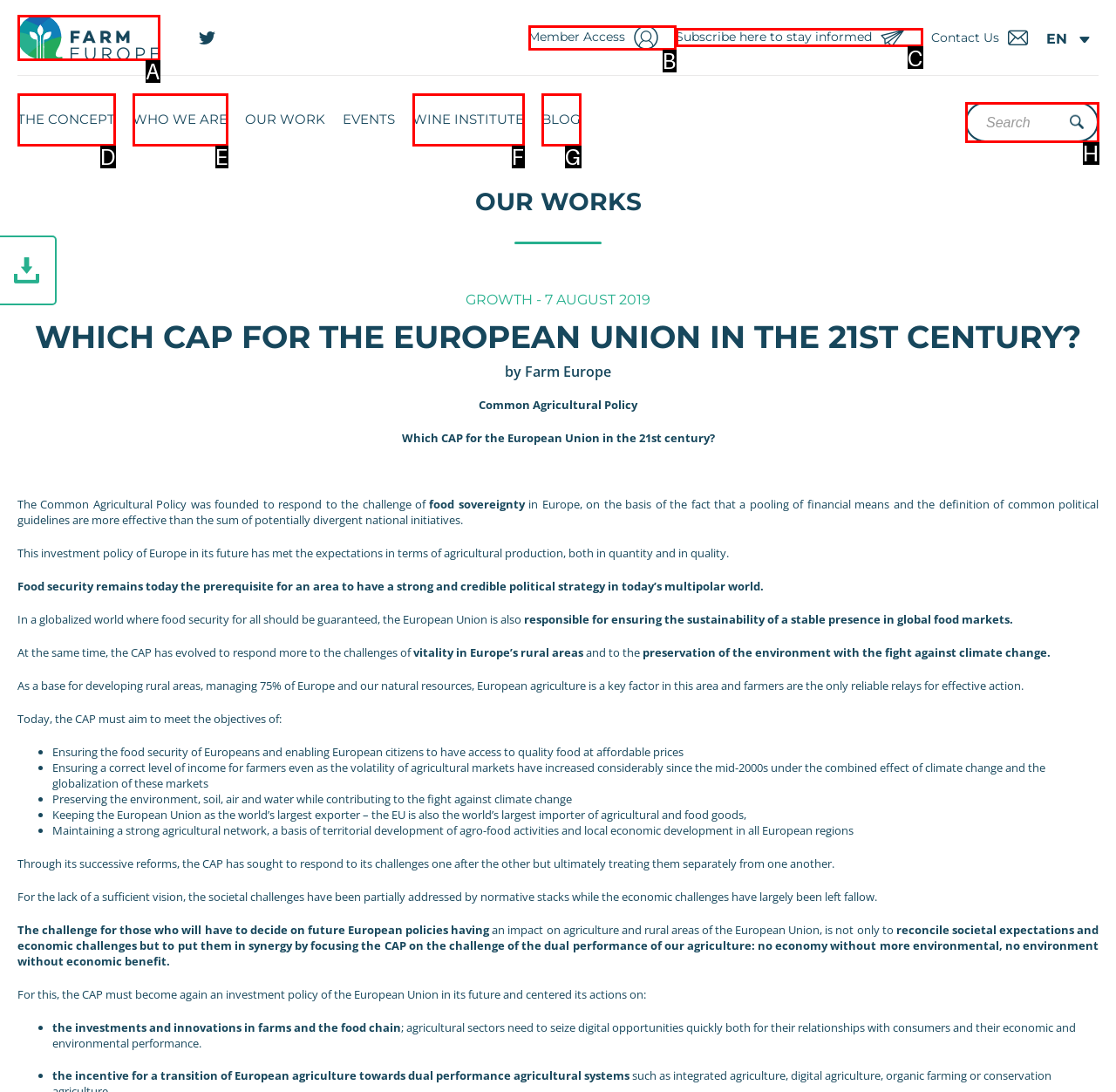Based on the element description: Blog, choose the best matching option. Provide the letter of the option directly.

G